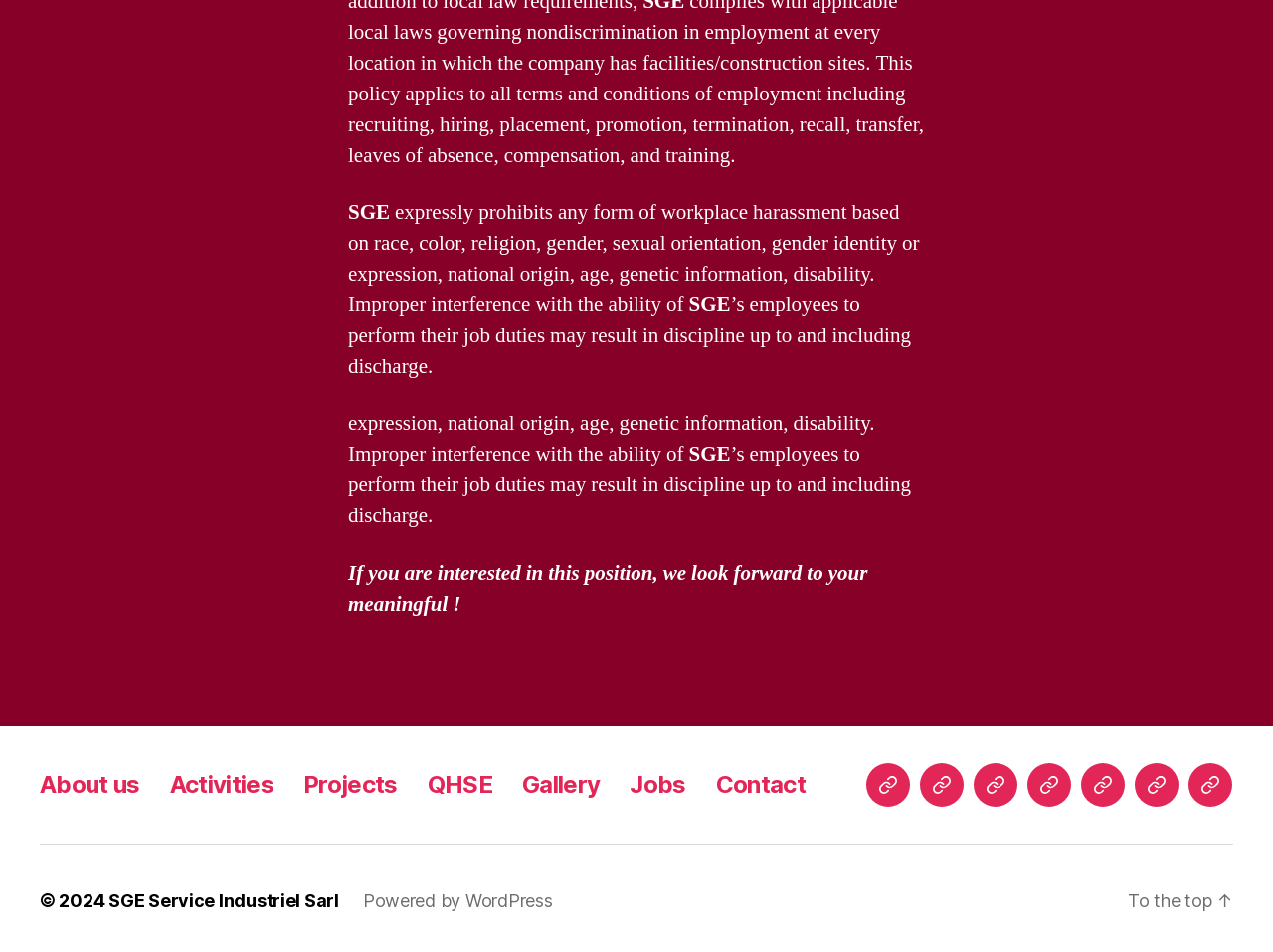Provide the bounding box coordinates of the HTML element described as: "SGE Service Industriel Sarl". The bounding box coordinates should be four float numbers between 0 and 1, i.e., [left, top, right, bottom].

[0.085, 0.953, 0.266, 0.974]